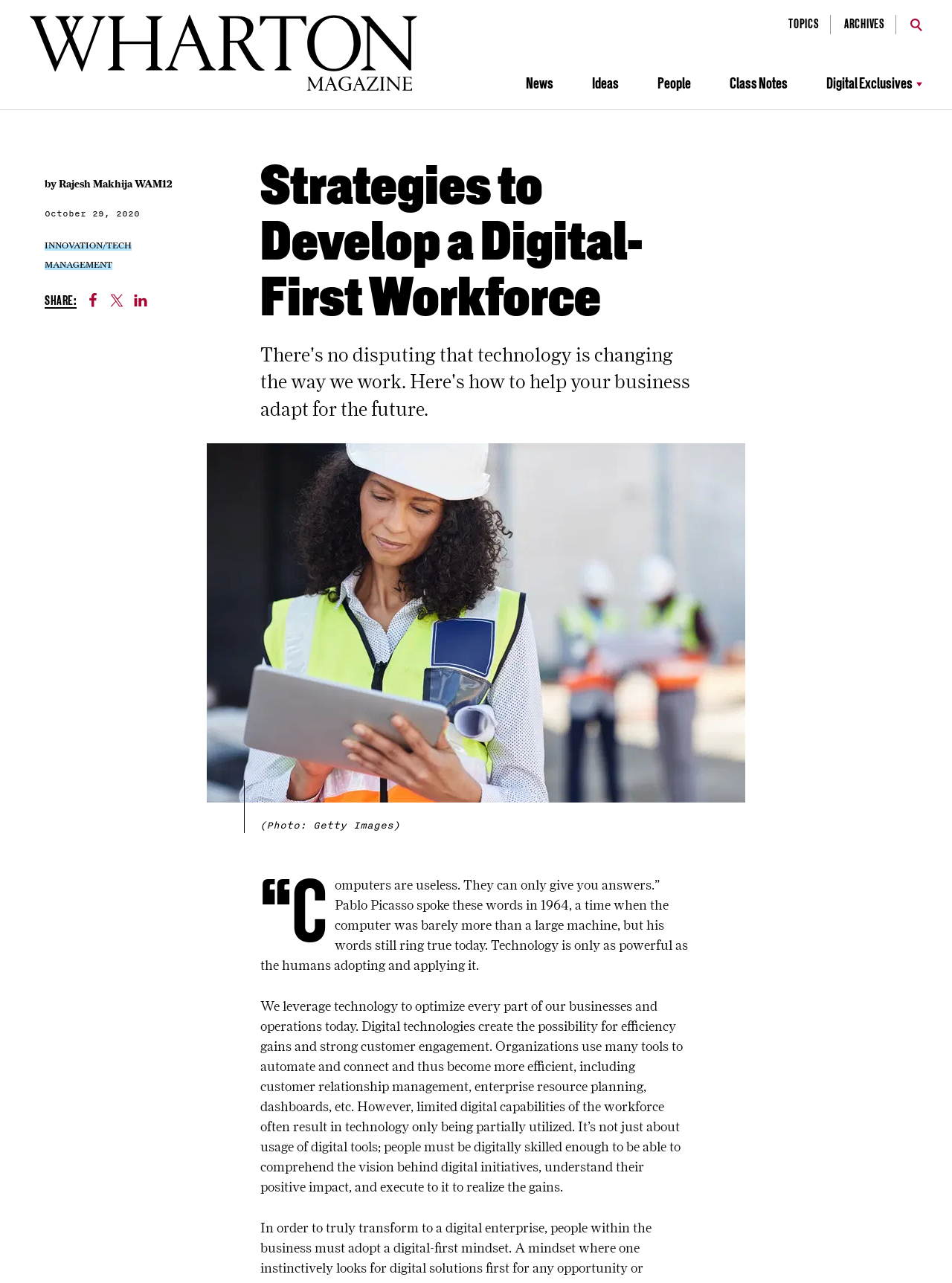Who is the author of the article?
Using the visual information, reply with a single word or short phrase.

Rajesh Makhija